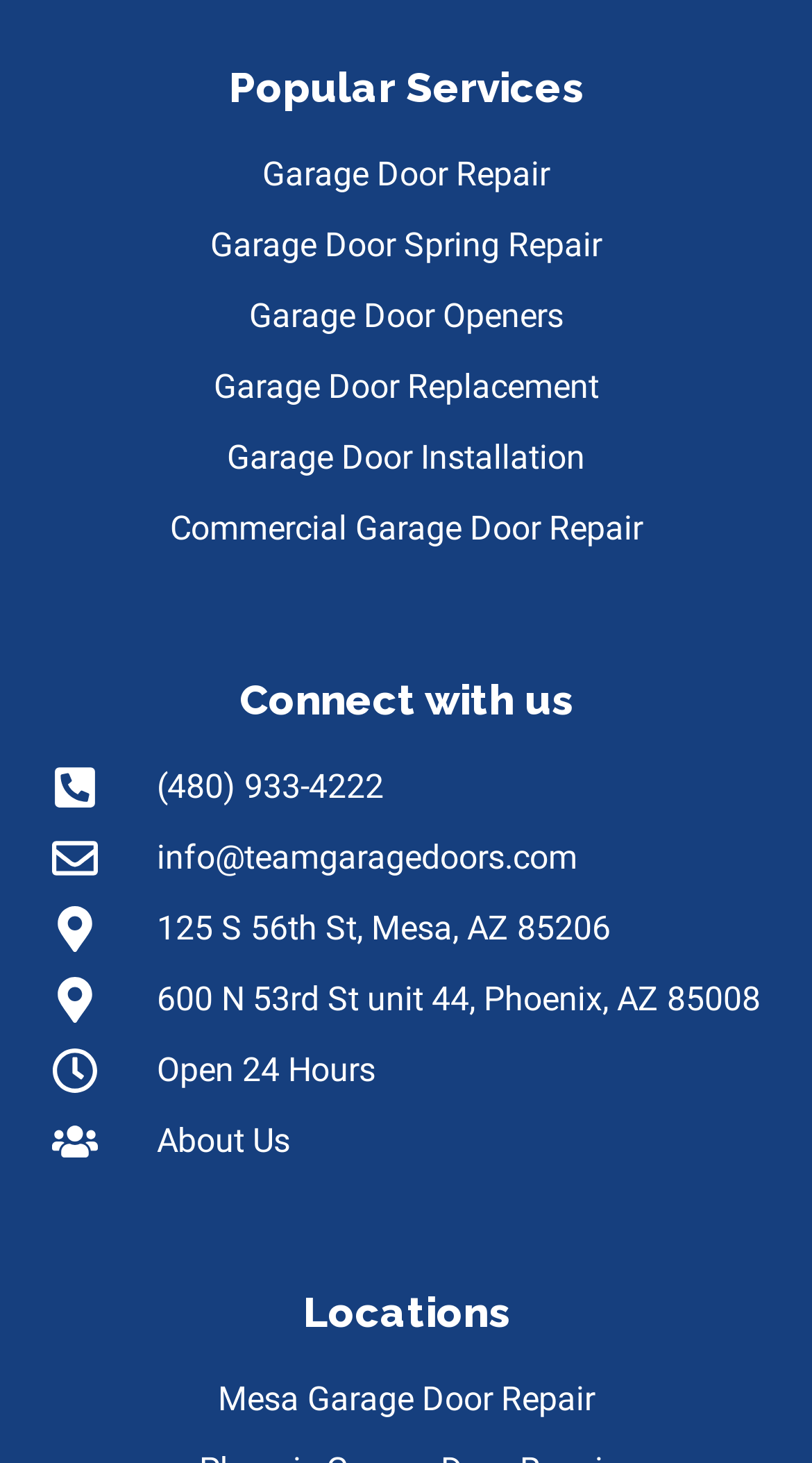Find the bounding box coordinates for the area that must be clicked to perform this action: "Click on Garage Door Repair".

[0.051, 0.103, 0.949, 0.137]